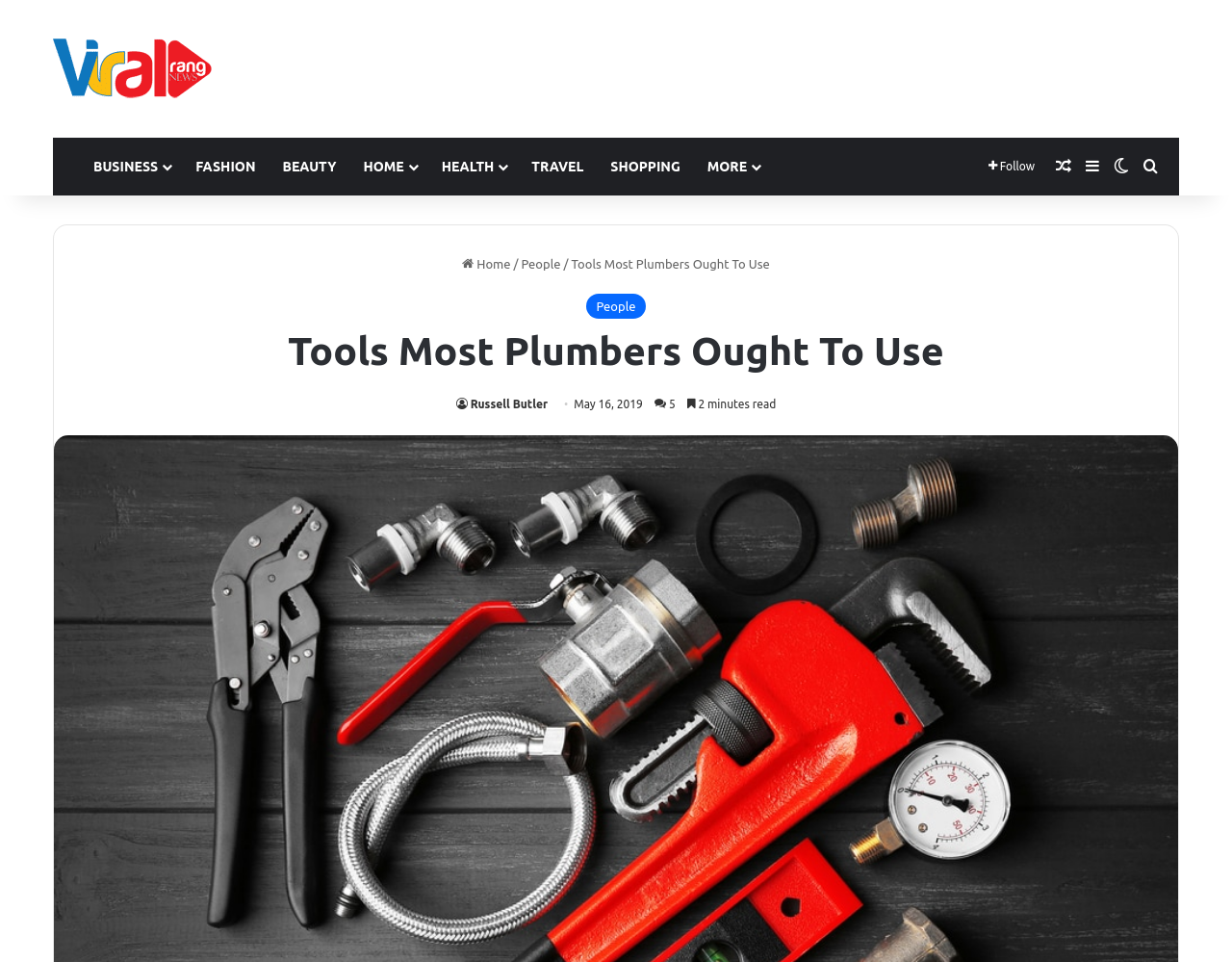When was the article published?
Use the information from the screenshot to give a comprehensive response to the question.

I determined the publication date by looking at the article's metadata, where I saw a static text element with the text 'May 16, 2019'. This suggests that the article was published on May 16, 2019.